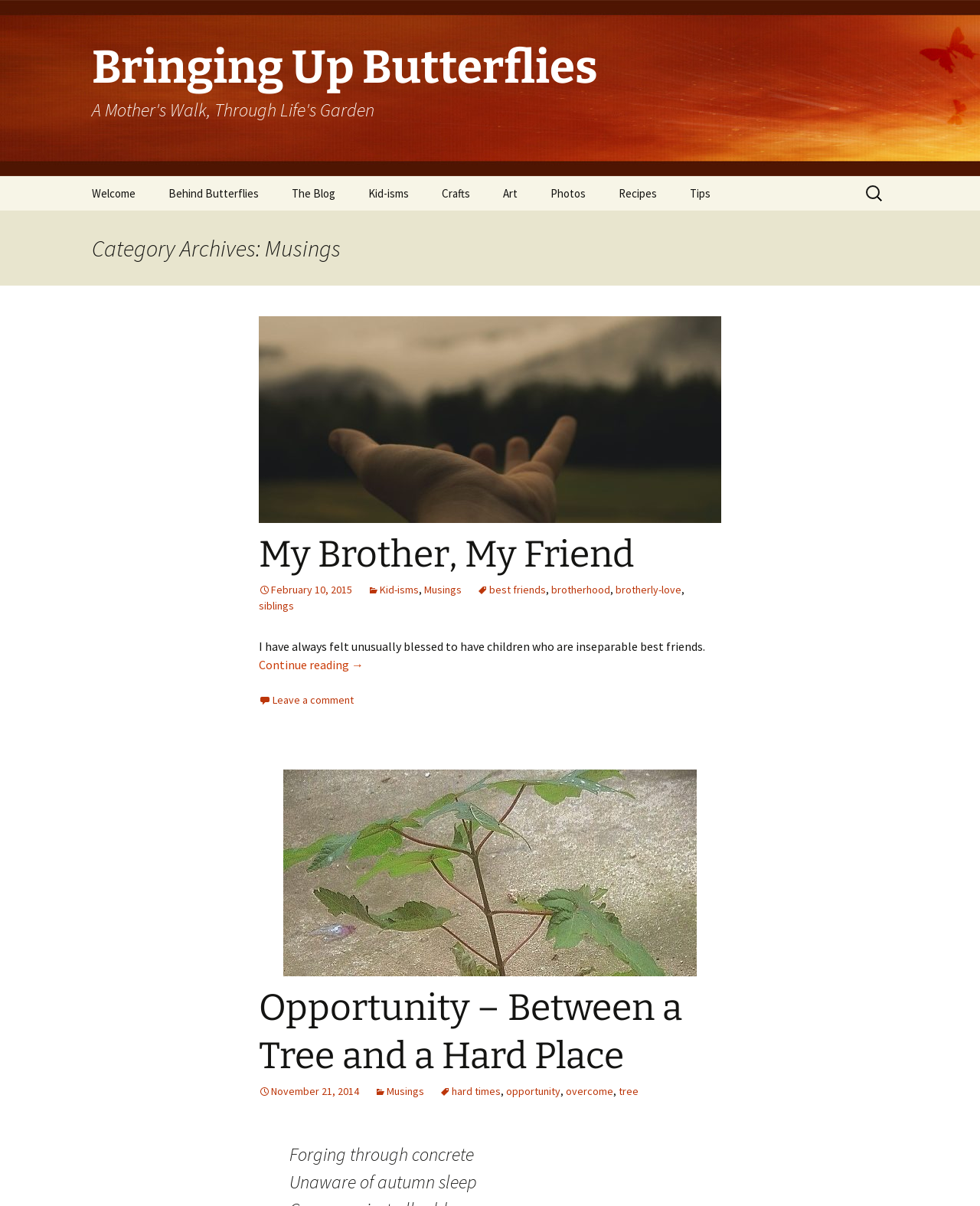Generate the text content of the main headline of the webpage.

Bringing Up Butterflies